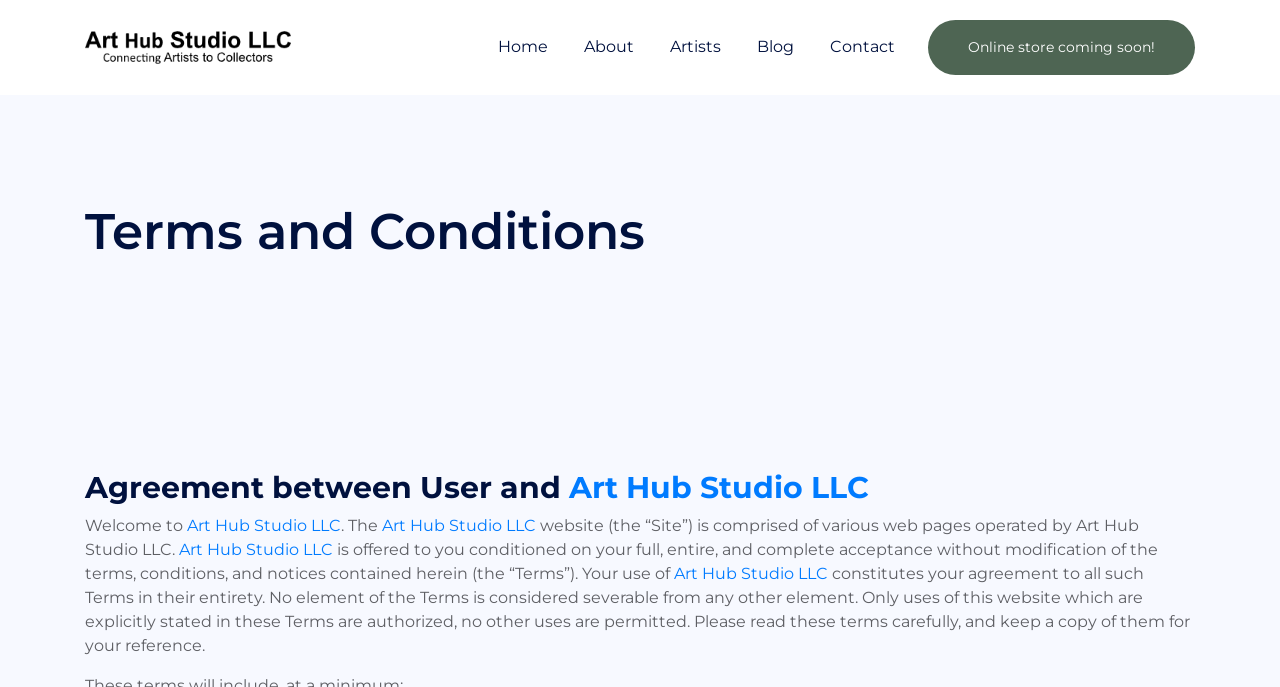Find the coordinates for the bounding box of the element with this description: "Blog".

[0.577, 0.029, 0.634, 0.108]